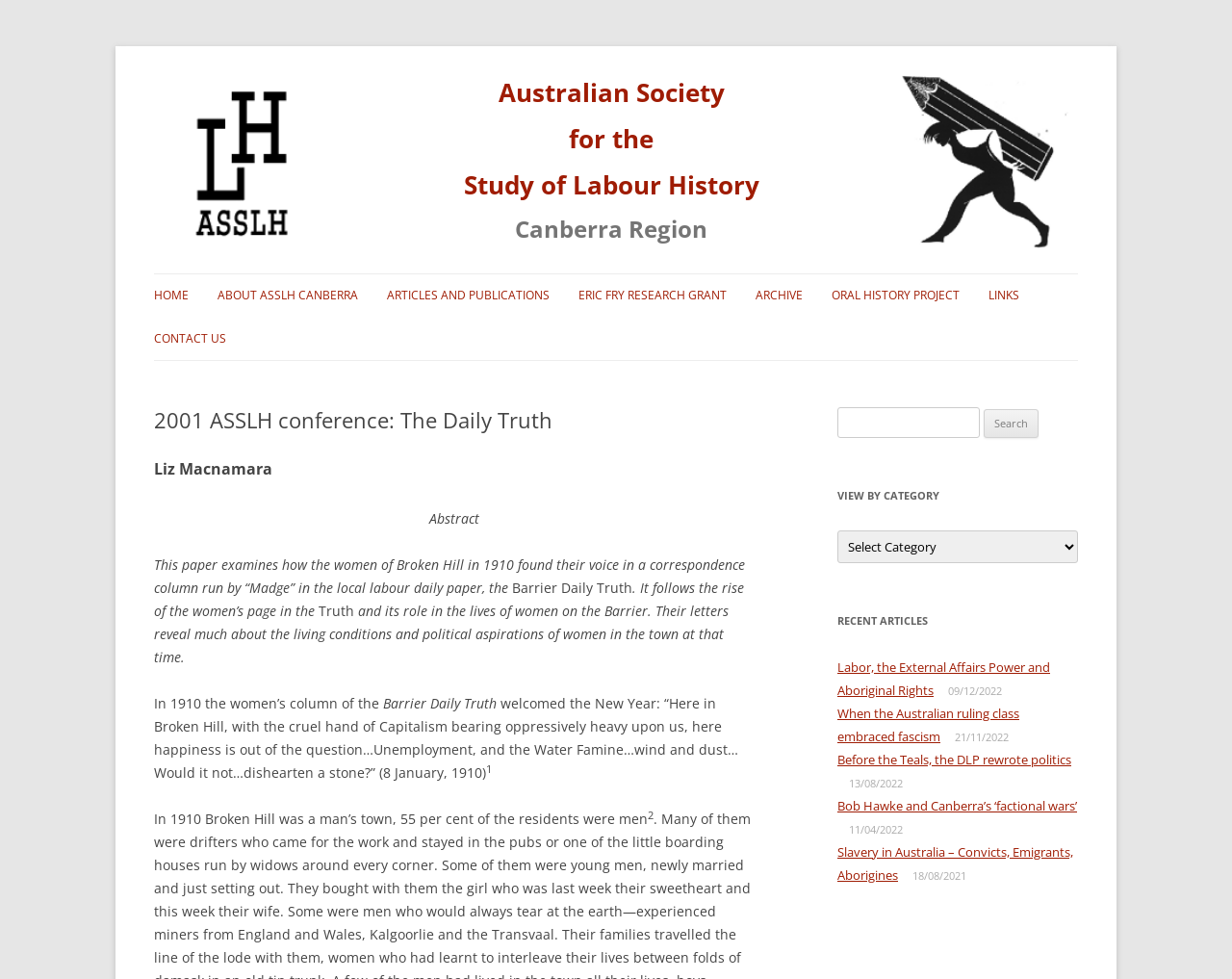How many recent articles are listed on the webpage?
Refer to the image and provide a thorough answer to the question.

The recent articles are listed at the bottom of the webpage, and they include 'Labor, the External Affairs Power and Aboriginal Rights', 'When the Australian ruling class embraced fascism', and so on. By counting these articles, we can find that there are 5 recent articles listed.